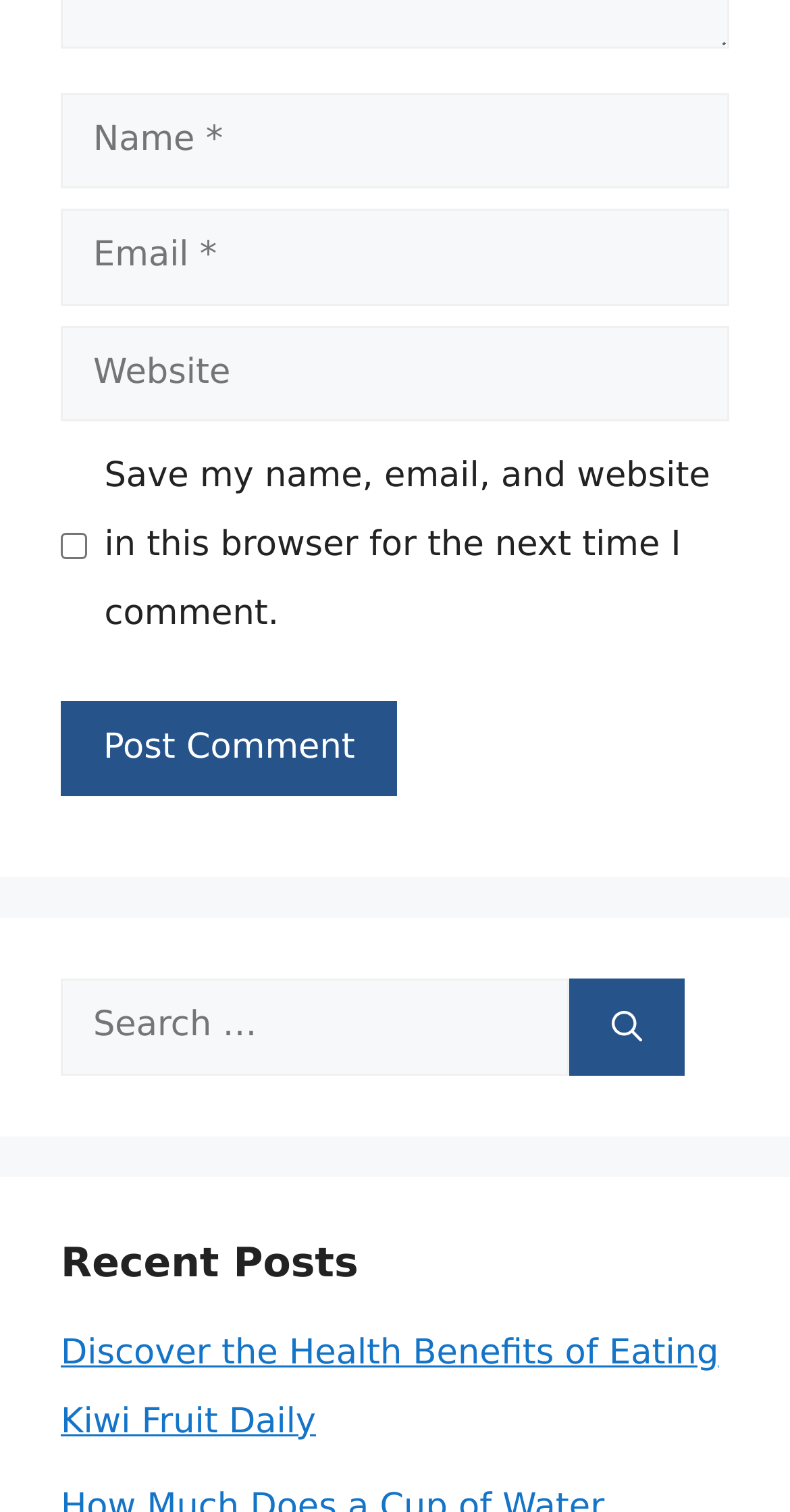Determine the bounding box coordinates in the format (top-left x, top-left y, bottom-right x, bottom-right y). Ensure all values are floating point numbers between 0 and 1. Identify the bounding box of the UI element described by: name="submit" value="Post Comment"

[0.077, 0.463, 0.503, 0.527]